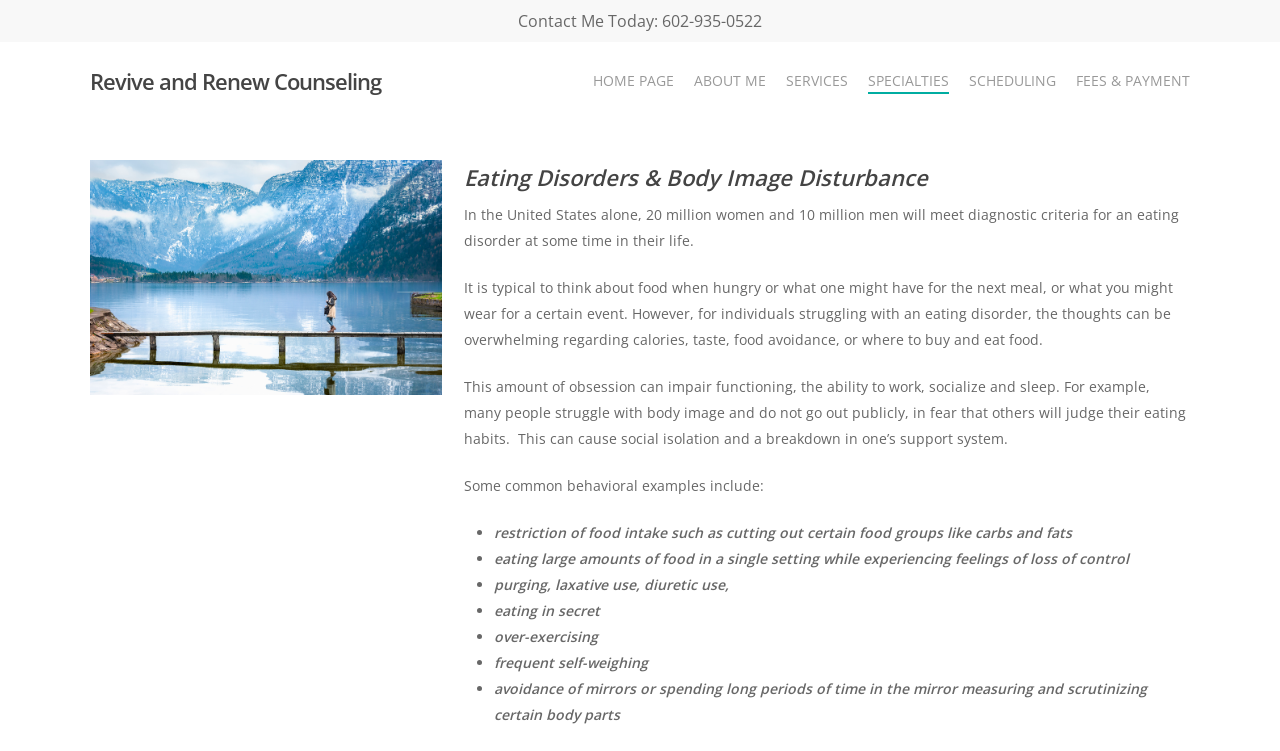What are the services provided by Revive and Renew Counseling?
Can you offer a detailed and complete answer to this question?

Although the webpage has a link to 'SERVICES', it does not provide a list of specific services offered by Revive and Renew Counseling. Therefore, it is not possible to determine the services provided.